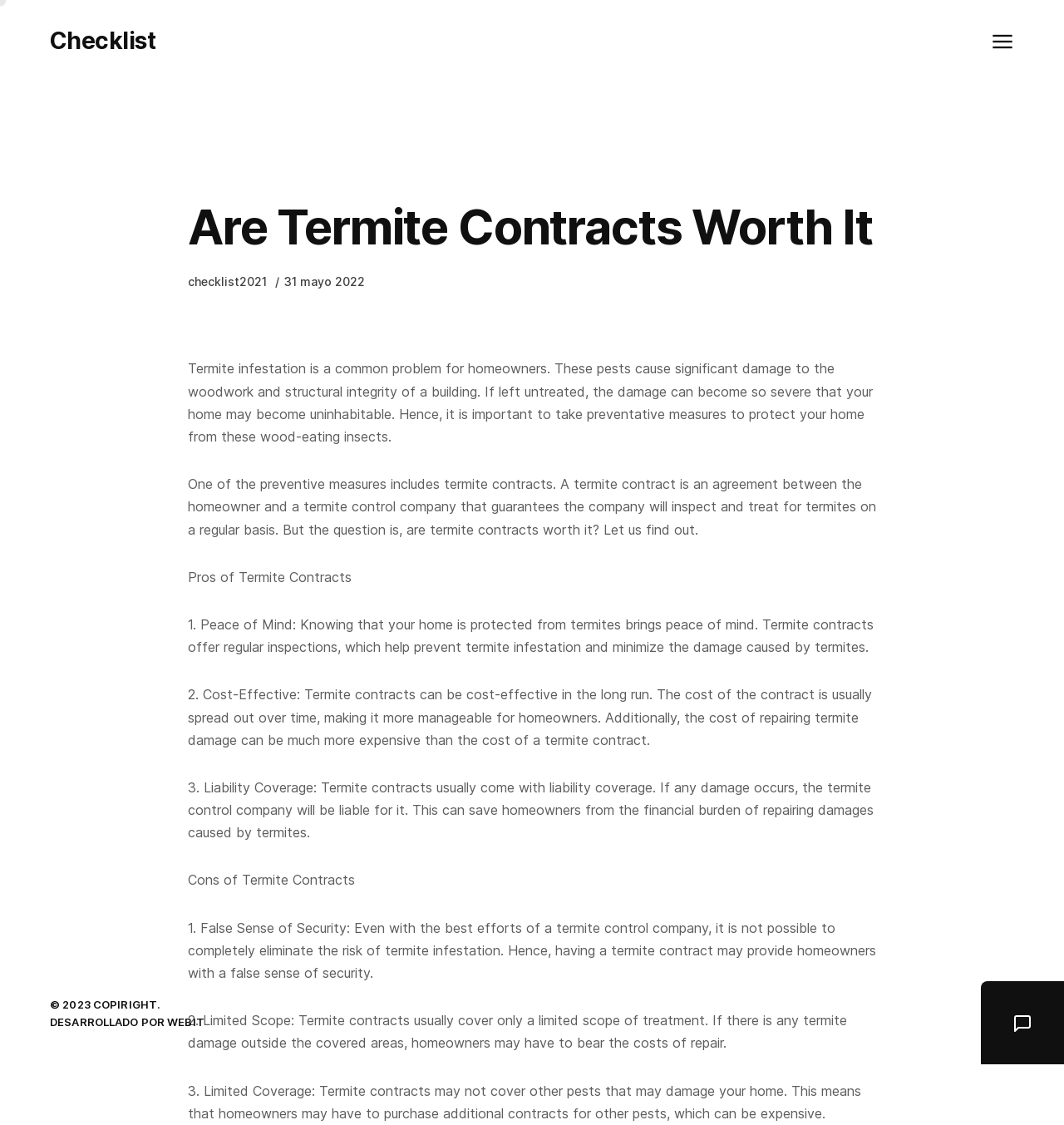Reply to the question with a single word or phrase:
What is the main topic of this webpage?

Termite contracts